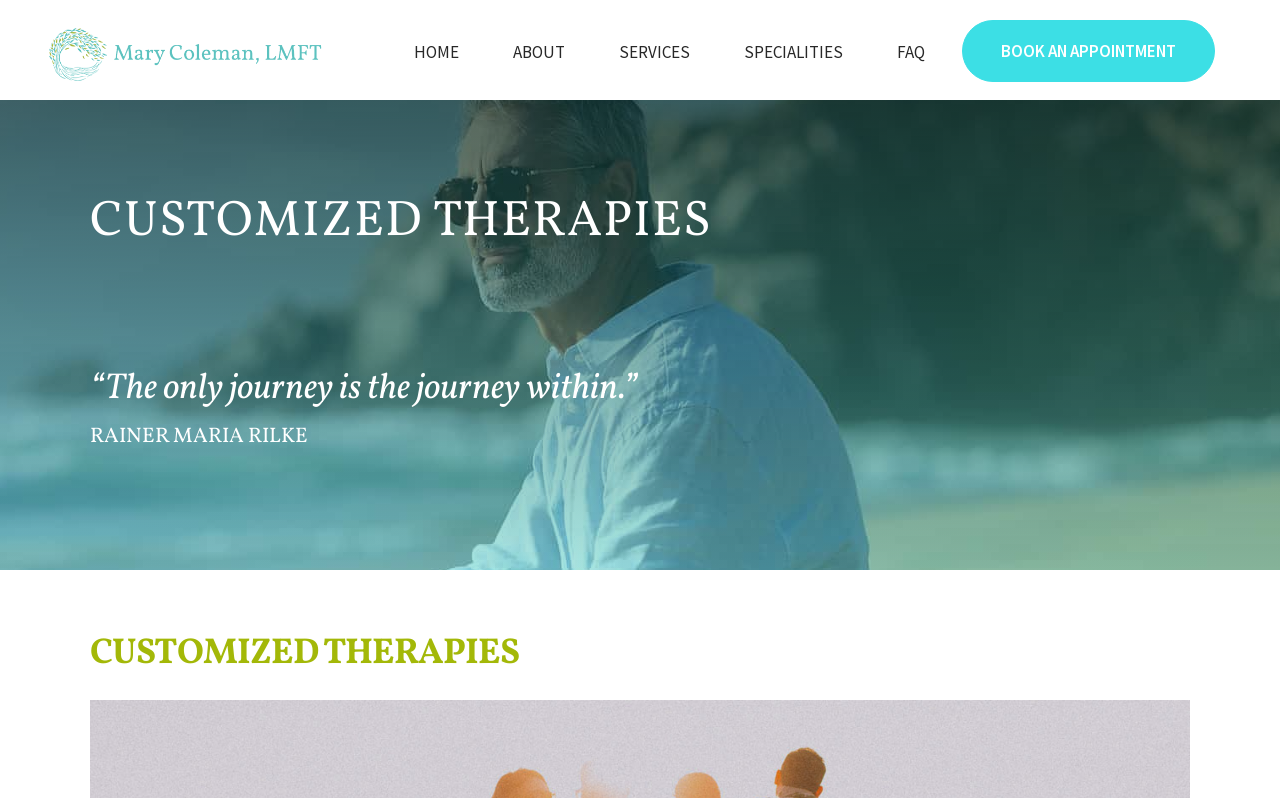Summarize the contents and layout of the webpage in detail.

The webpage is about a therapist in Nashville, TN, offering various customized therapies. At the top left corner, there are multiple instances of the same logo image. Below the logos, there is a navigation menu with links to different sections of the website, including "HOME", "ABOUT", "SERVICES", "SPECIALITIES", "FAQ", and "BOOK AN APPOINTMENT". The links are arranged horizontally, with "HOME" on the left and "BOOK AN APPOINTMENT" on the right.

Below the navigation menu, there is a table layout that occupies most of the page. Within this layout, there are two headings with the same text "CUSTOMIZED THERAPIES", one above the other. The first heading is located near the top of the layout, while the second one is near the bottom.

Between the two headings, there are two blocks of text. The first block is a quote "“The only journey is the journey within.”" attributed to RAINER MARIA RILKE, which is placed below the first heading. The quote is centered within the layout. The second block of text is the name "RAINER MARIA RILKE", which is placed below the quote, also centered within the layout.